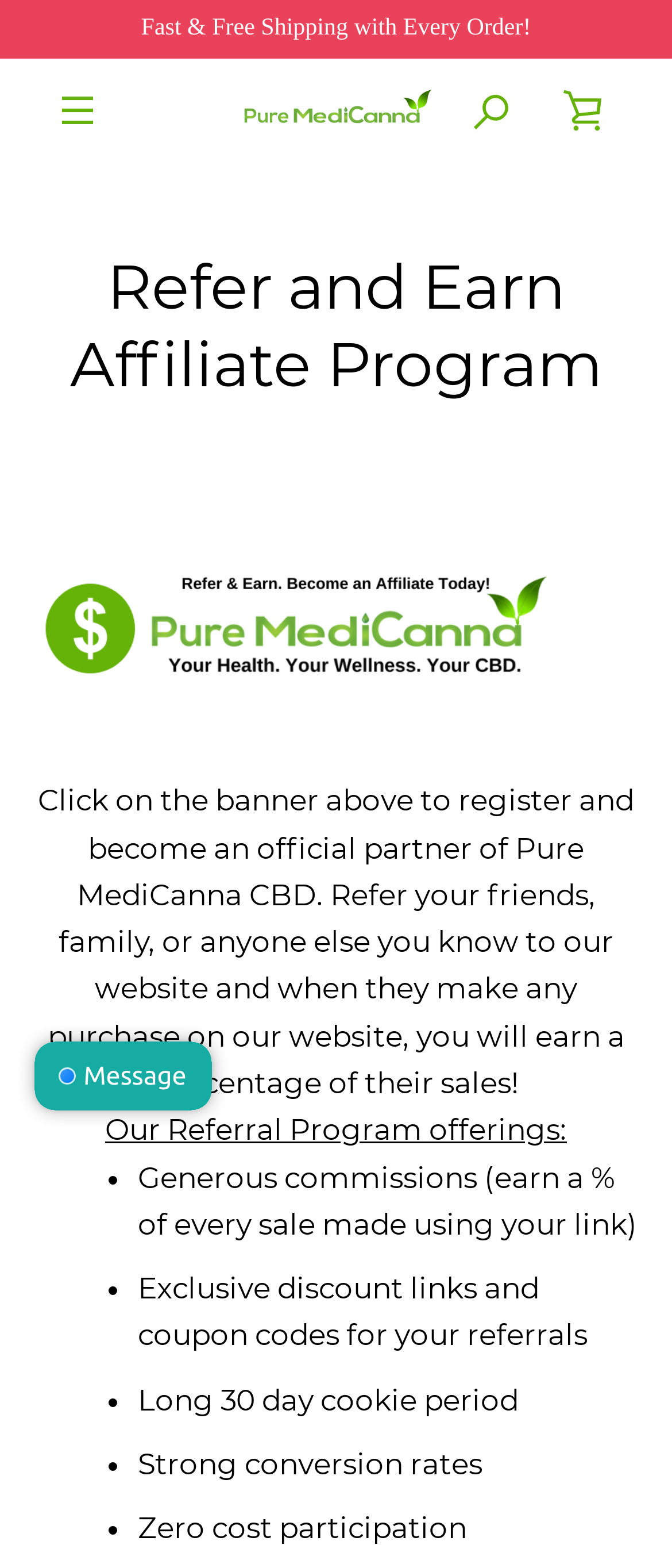Please find the top heading of the webpage and generate its text.

Refer and Earn Affiliate Program